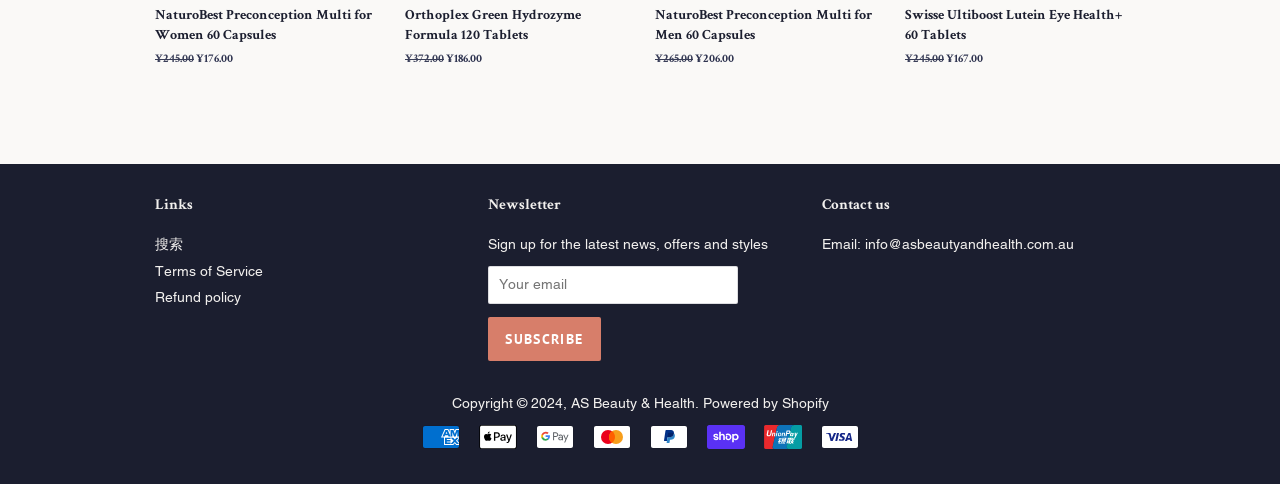What is the copyright year?
Look at the image and respond with a one-word or short phrase answer.

2024